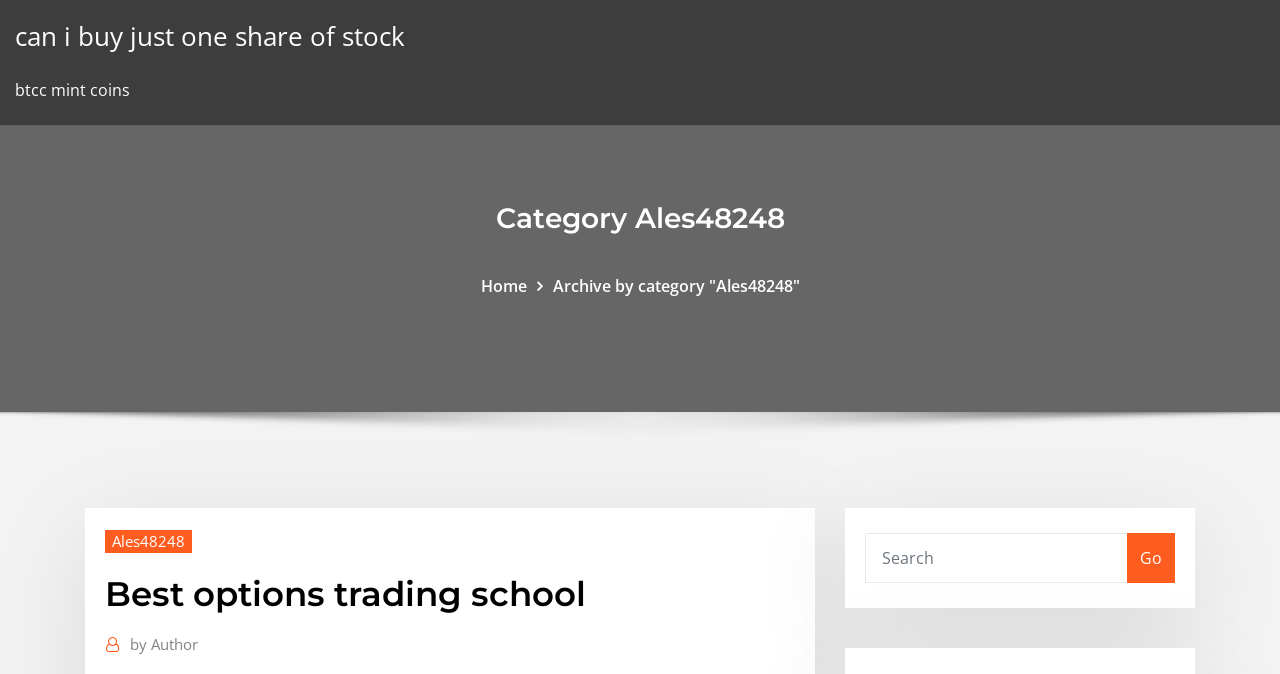Carefully observe the image and respond to the question with a detailed answer:
What is the category of the current page?

I determined the category by looking at the heading element 'Category Ales48248' which has a bounding box coordinate of [0.066, 0.297, 0.934, 0.351]. This suggests that the category is prominently displayed on the page.